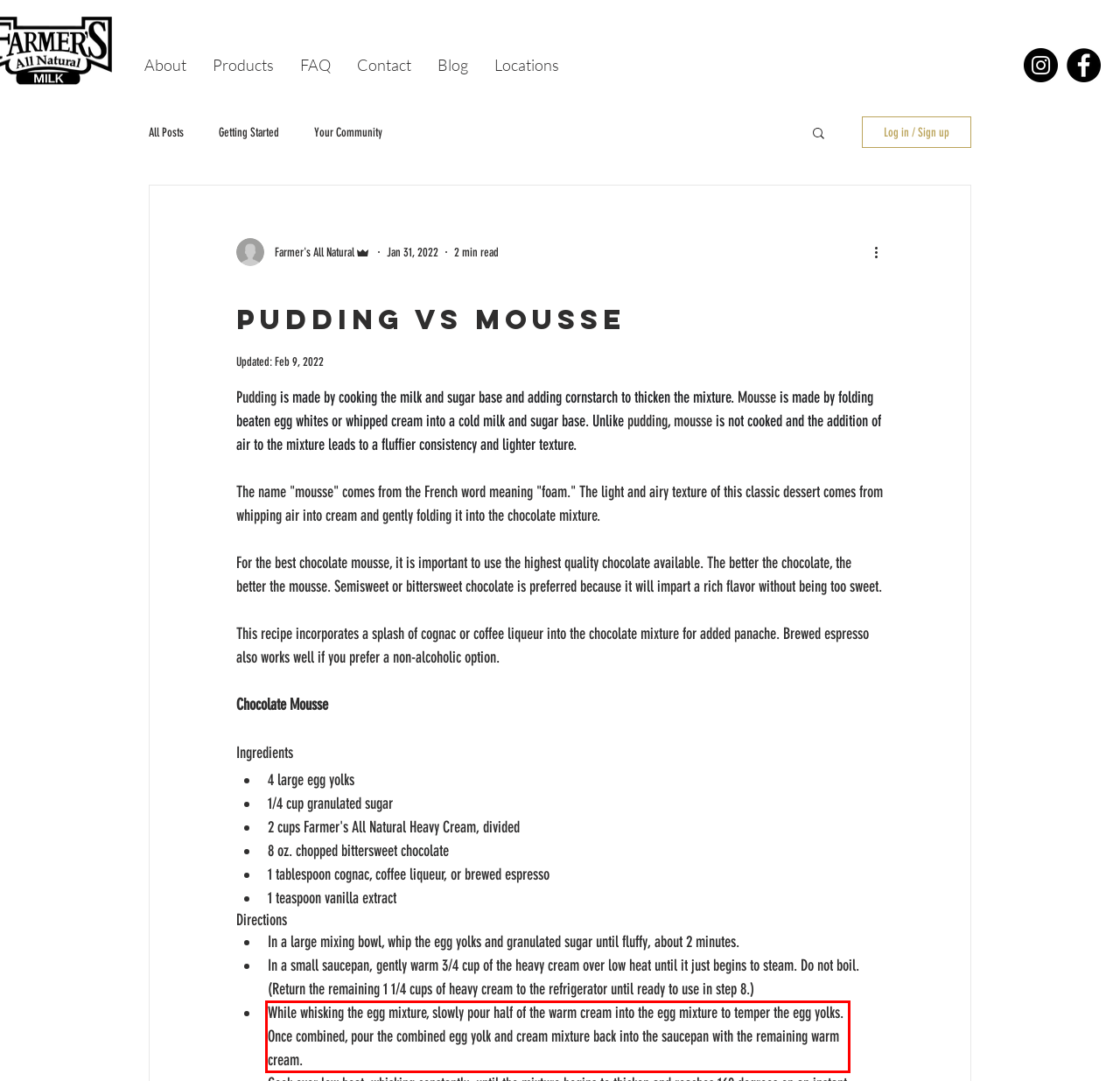Using the provided screenshot of a webpage, recognize the text inside the red rectangle bounding box by performing OCR.

While whisking the egg mixture, slowly pour half of the warm cream into the egg mixture to temper the egg yolks. Once combined, pour the combined egg yolk and cream mixture back into the saucepan with the remaining warm cream.